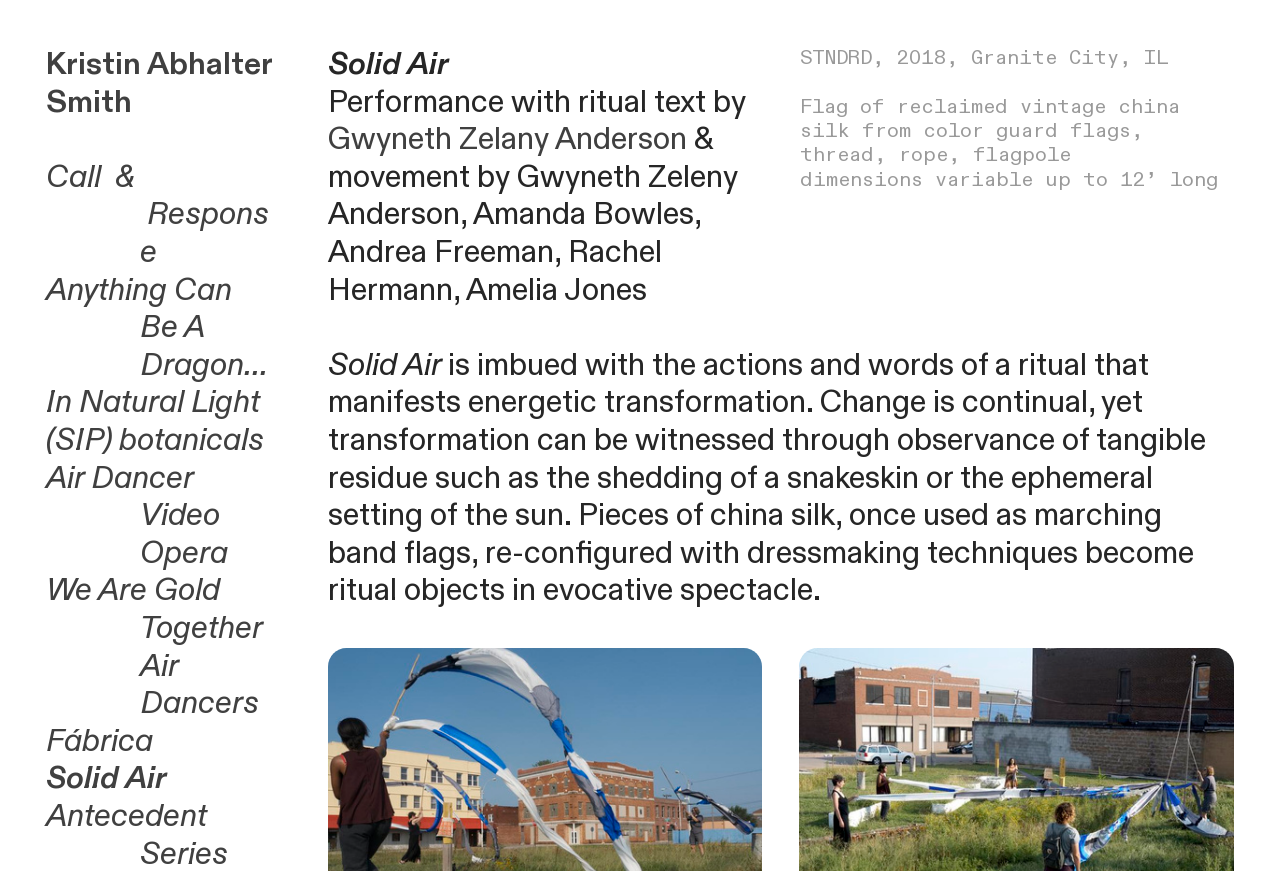Provide the bounding box coordinates of the area you need to click to execute the following instruction: "Go to Letters to the Editor".

None